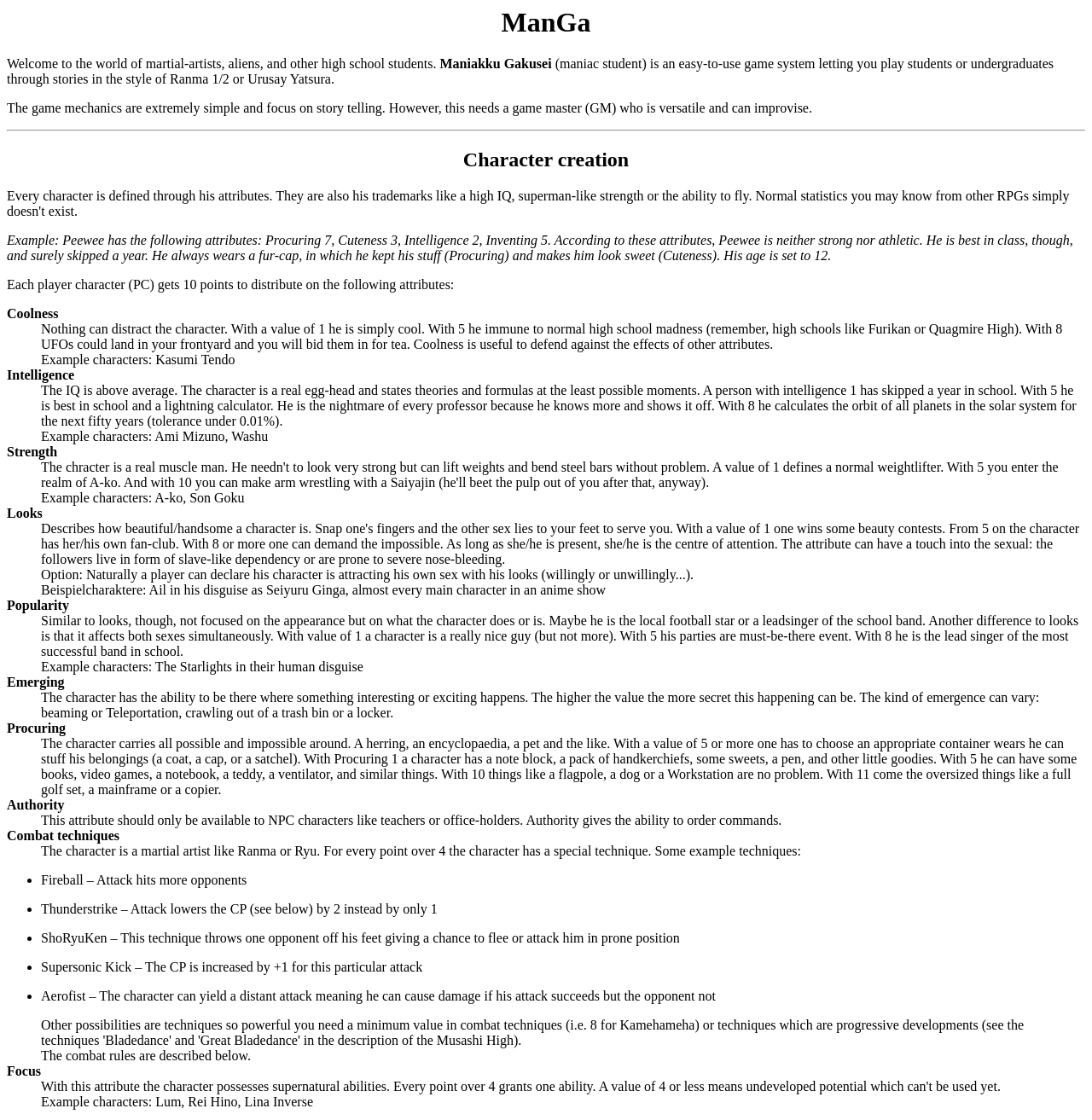What is the effect of having a high Coolness attribute?
Provide a short answer using one word or a brief phrase based on the image.

Immune to high school madness